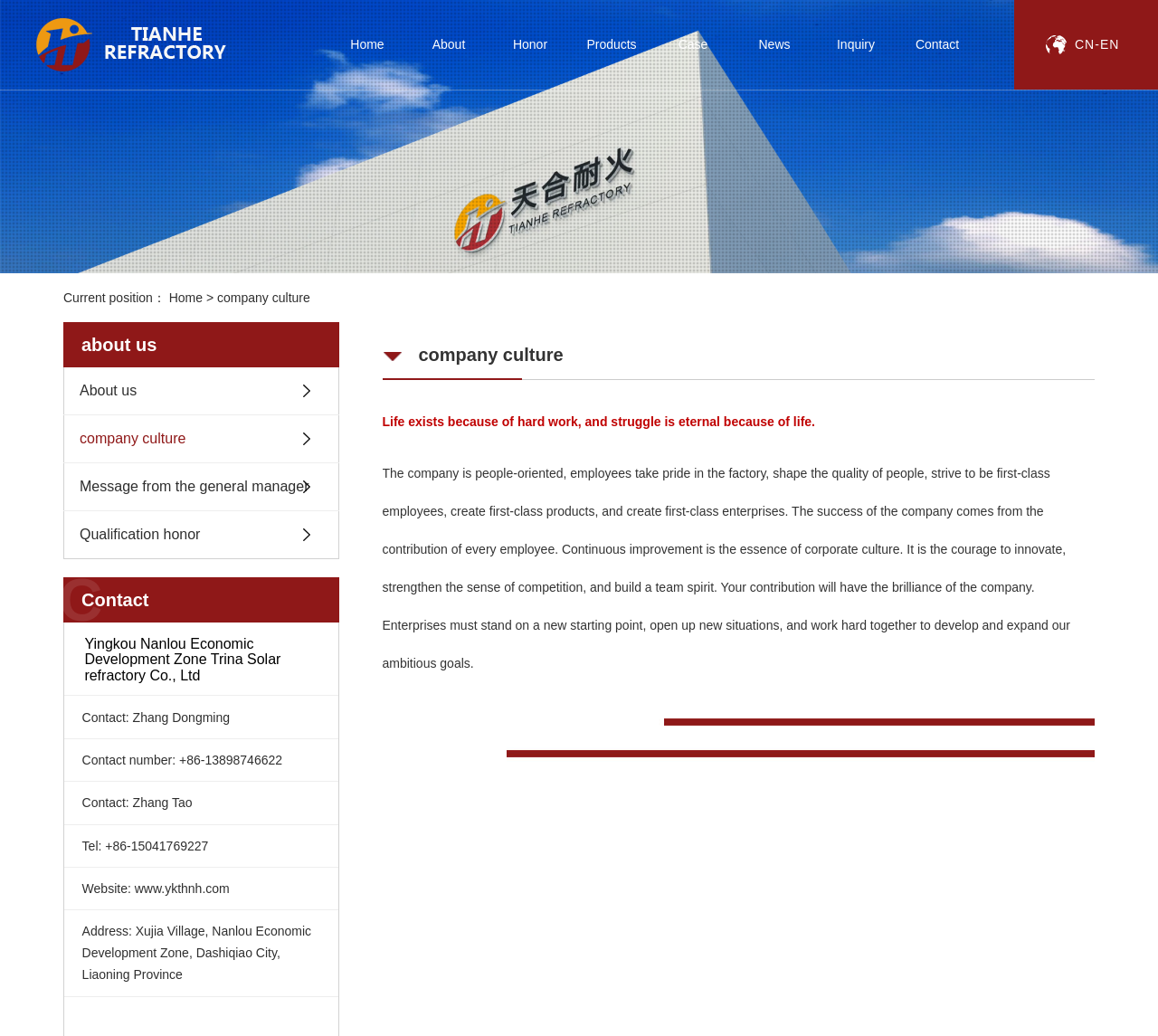Identify the bounding box coordinates necessary to click and complete the given instruction: "Click the EN language link".

[0.95, 0.036, 0.967, 0.05]